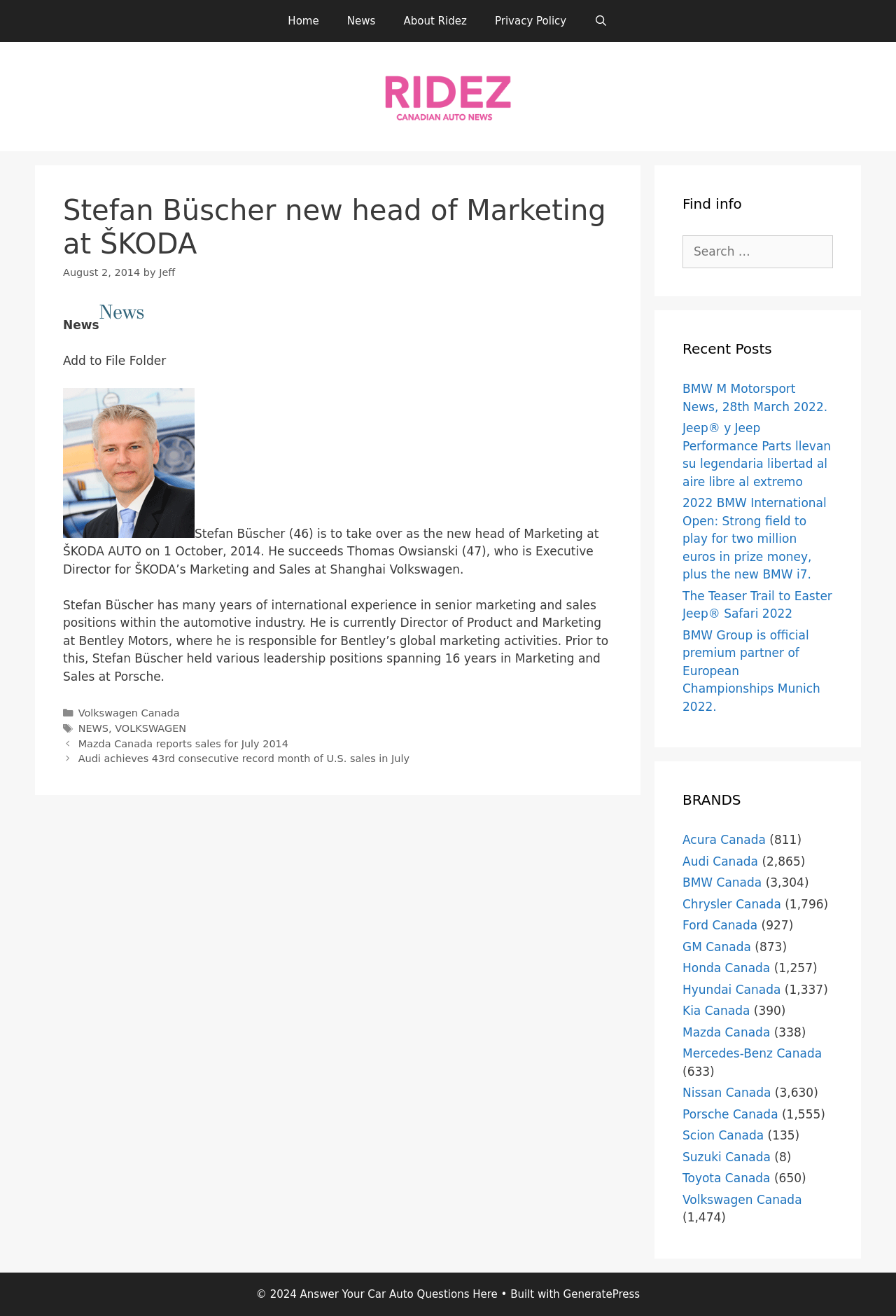What is the category of the news article?
Based on the image, please offer an in-depth response to the question.

The category of the news article can be found at the bottom of the article section, where it is listed as 'Categories' and includes 'Volkswagen Canada' as one of the categories.